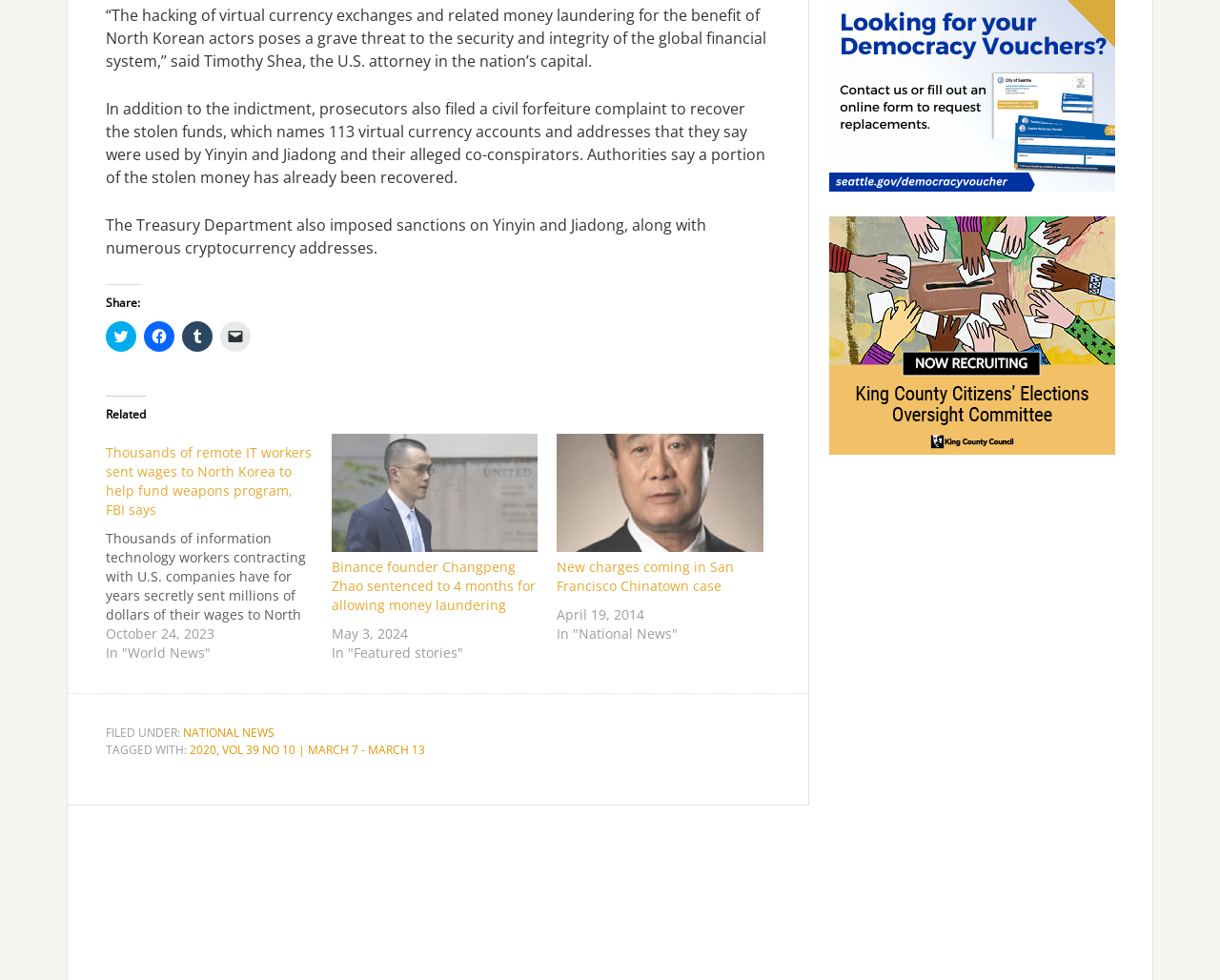What is the date of the article 'Thousands of remote IT workers sent wages to North Korea to help fund weapons program, FBI says'?
Please provide a detailed and thorough answer to the question.

The date of the article can be found in the text content, which mentions 'October 24, 2023' as the date of the article.